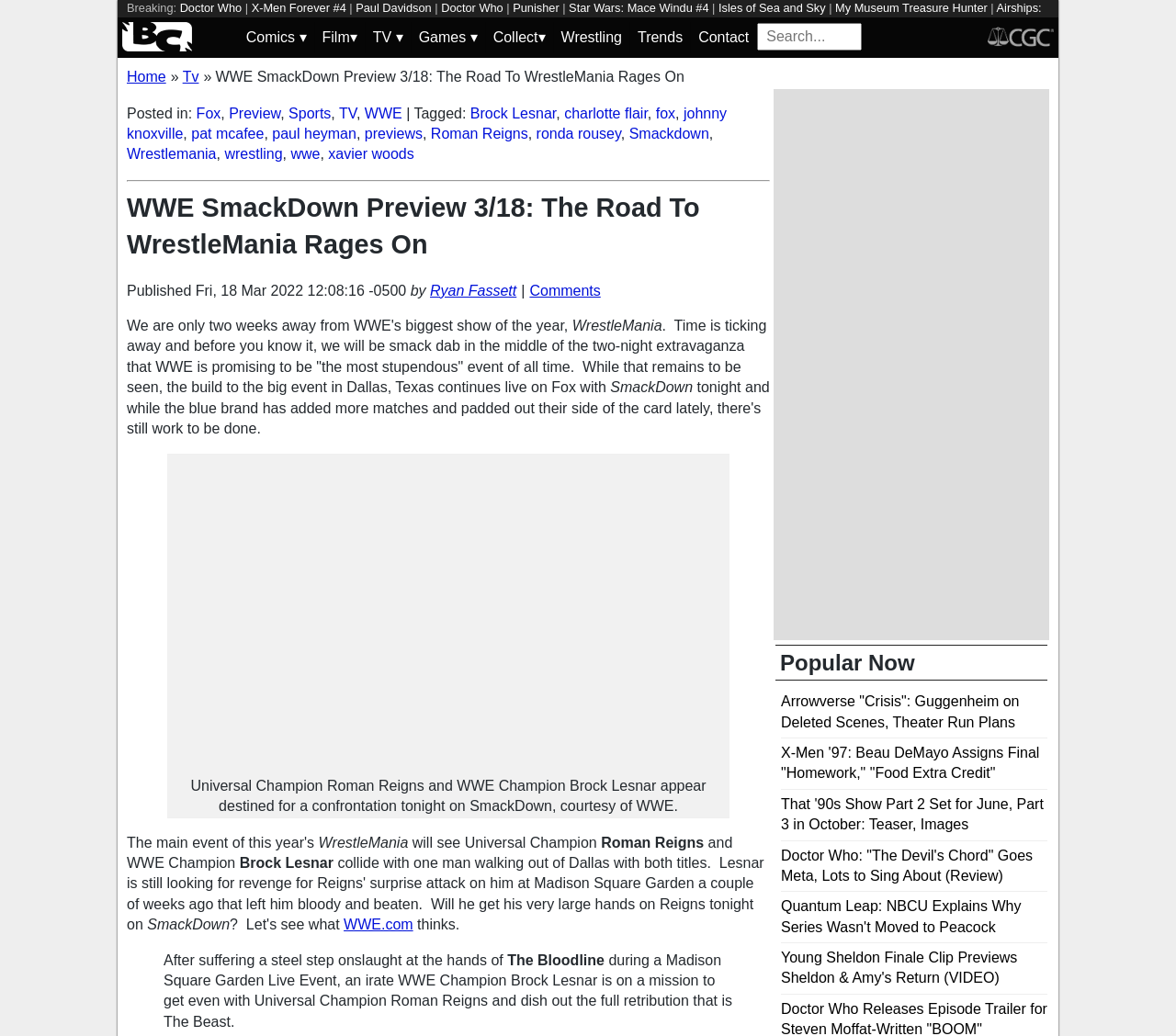Please identify the bounding box coordinates of the element on the webpage that should be clicked to follow this instruction: "Contact us". The bounding box coordinates should be given as four float numbers between 0 and 1, formatted as [left, top, right, bottom].

[0.588, 0.021, 0.643, 0.051]